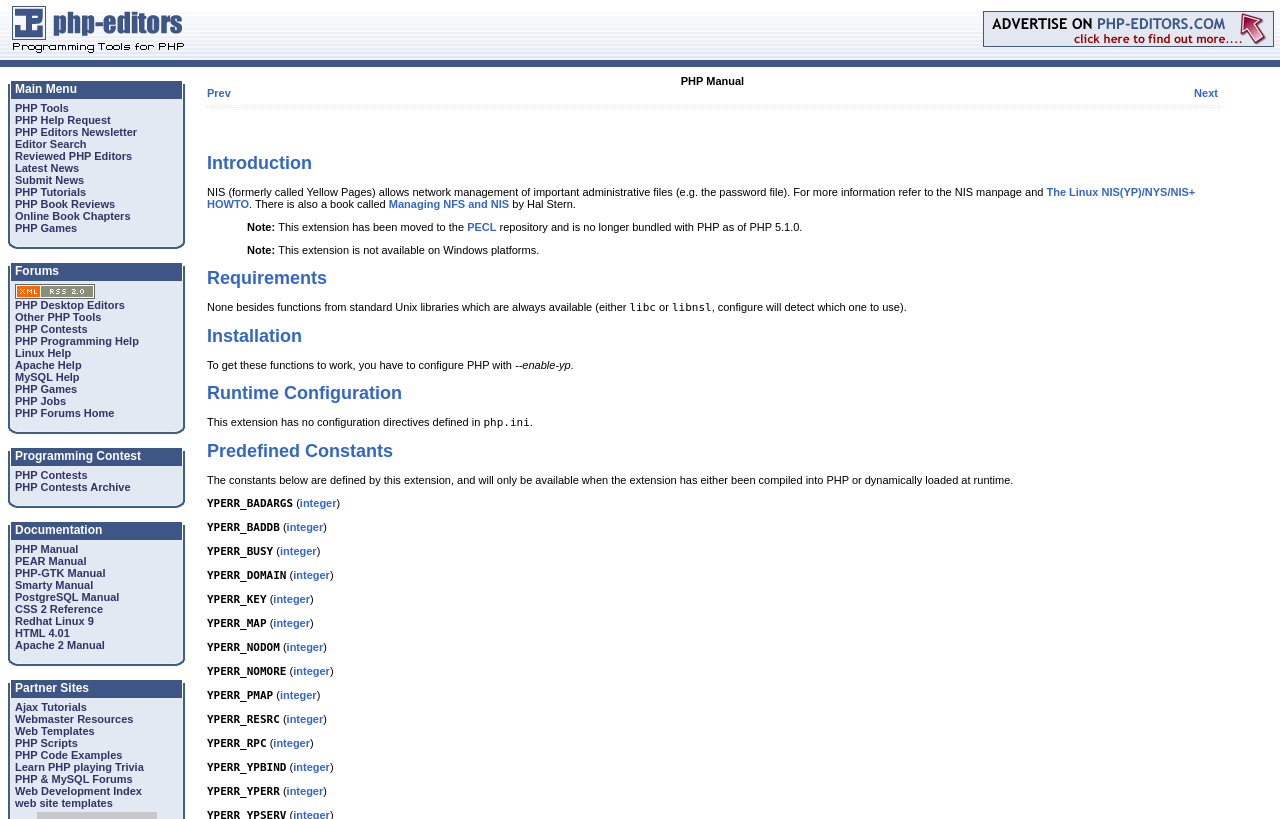What is the theme of the 'Programming Contest' section?
Using the image, answer in one word or phrase.

PHP Contests